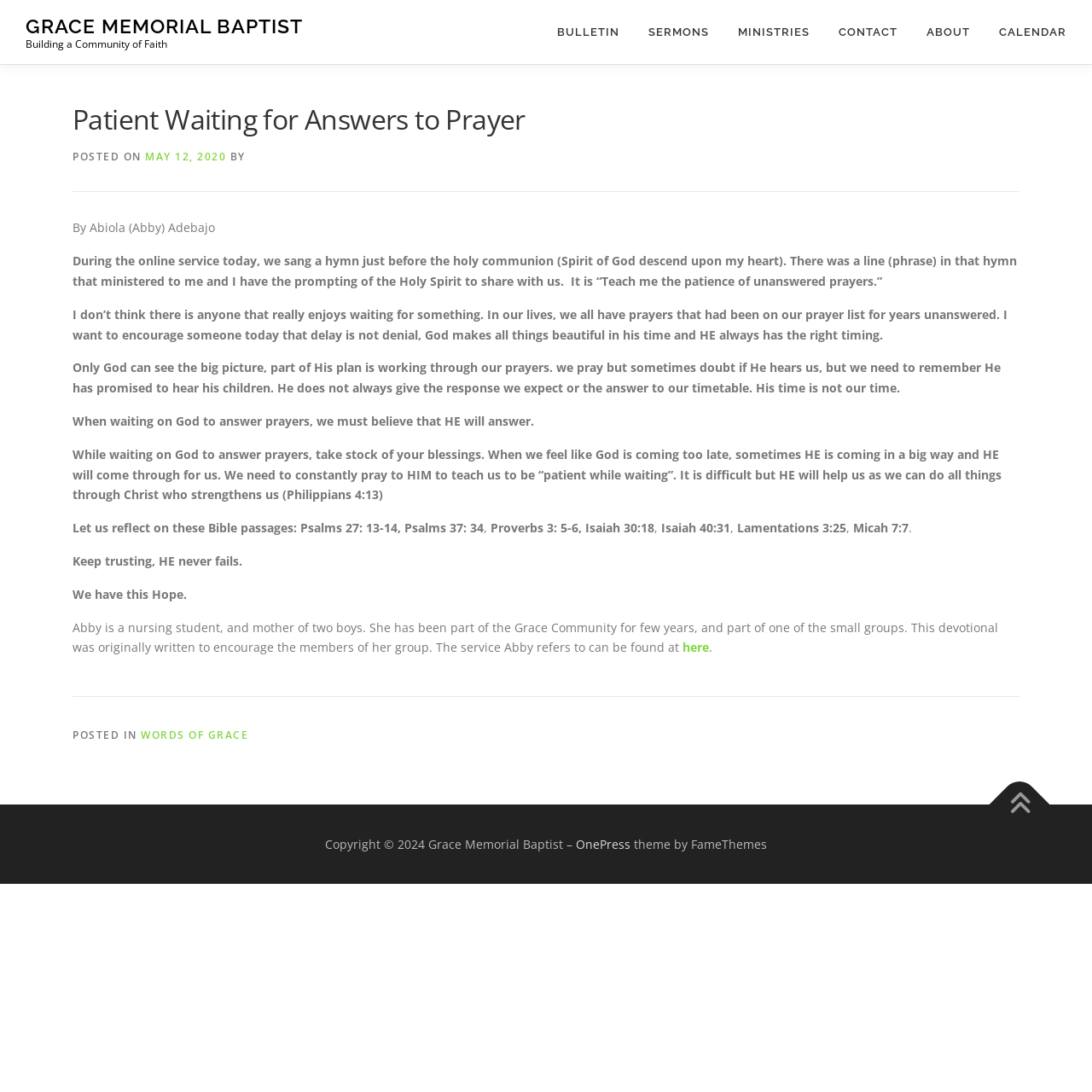Identify the bounding box for the UI element described as: "Sitemap". The coordinates should be four float numbers between 0 and 1, i.e., [left, top, right, bottom].

None